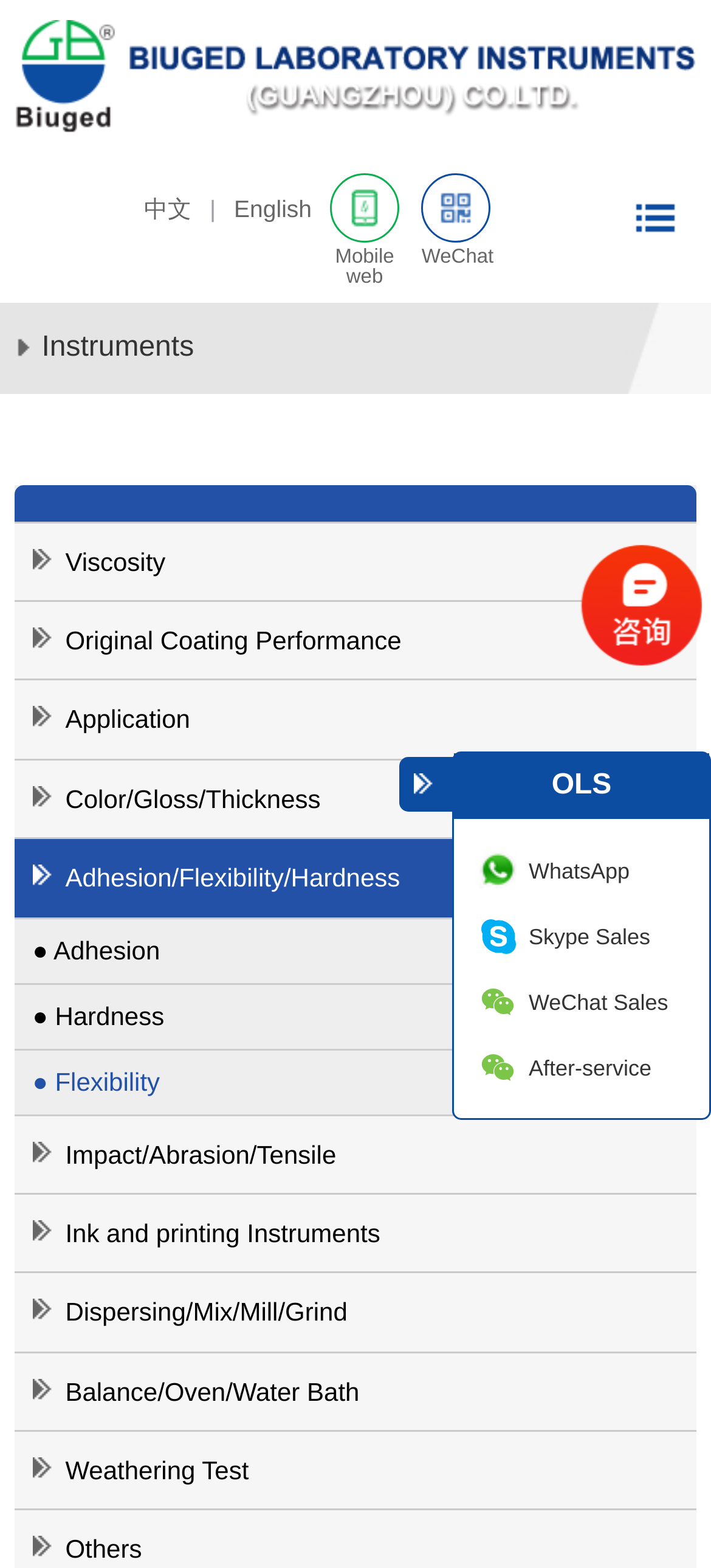Please identify the bounding box coordinates of the region to click in order to complete the given instruction: "Check the Weathering Test". The coordinates should be four float numbers between 0 and 1, i.e., [left, top, right, bottom].

[0.02, 0.913, 0.98, 0.964]